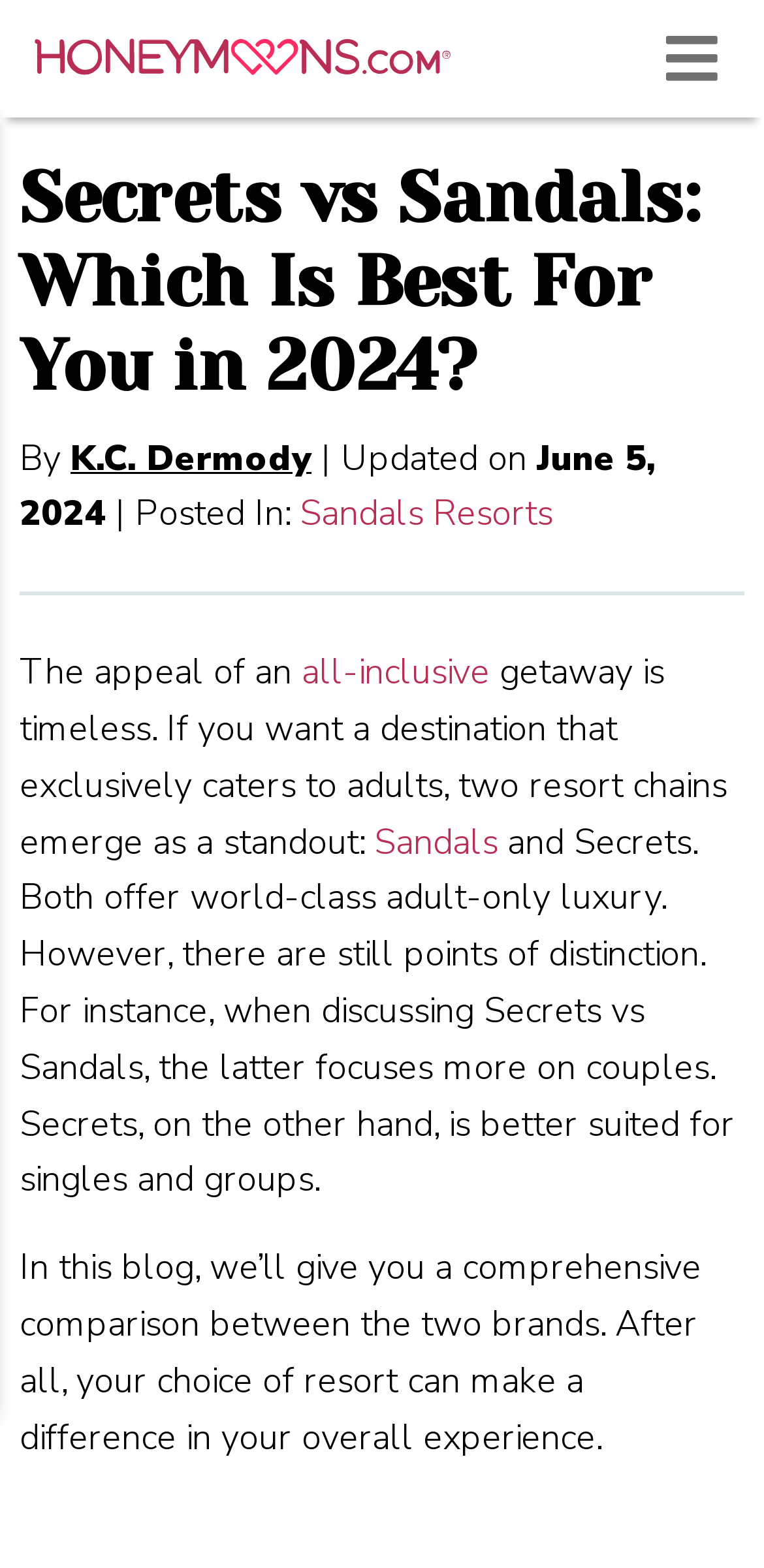Who is the author of this article?
Look at the image and answer the question using a single word or phrase.

K.C. Dermody